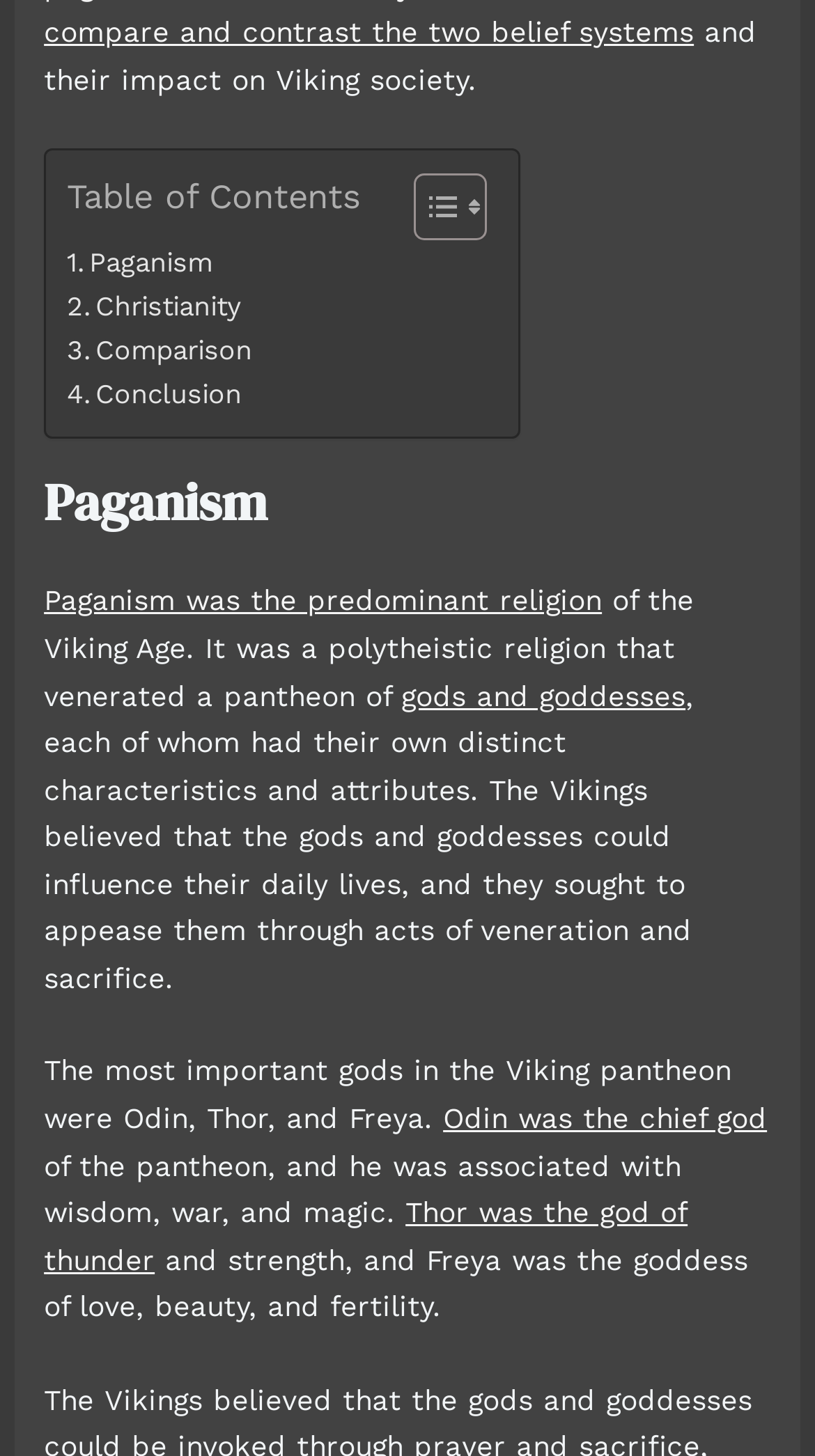How many links are in the table of contents?
Provide a detailed and well-explained answer to the question.

The table of contents has links to four sections: Paganism, Christianity, Comparison, and Conclusion.